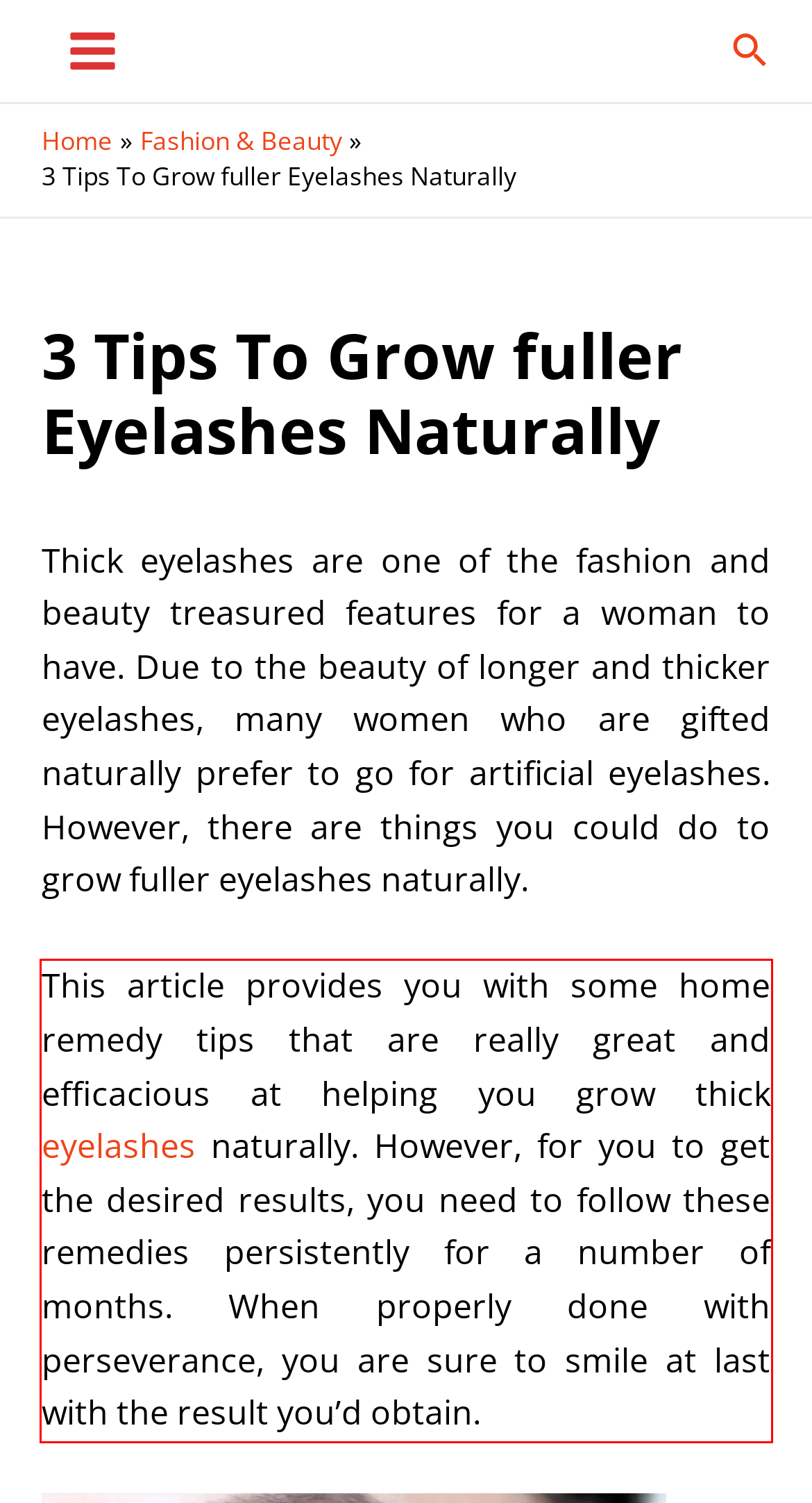Please identify the text within the red rectangular bounding box in the provided webpage screenshot.

This article provides you with some home remedy tips that are really great and efficacious at helping you grow thick eyelashes naturally. However, for you to get the desired results, you need to follow these remedies persistently for a number of months. When properly done with perseverance, you are sure to smile at last with the result you’d obtain.